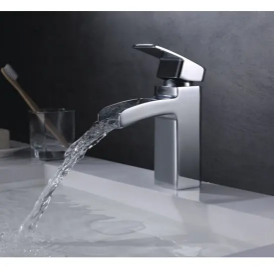What is to the left of the faucet?
Please answer the question with a single word or phrase, referencing the image.

a glass tumbler and a toothbrush